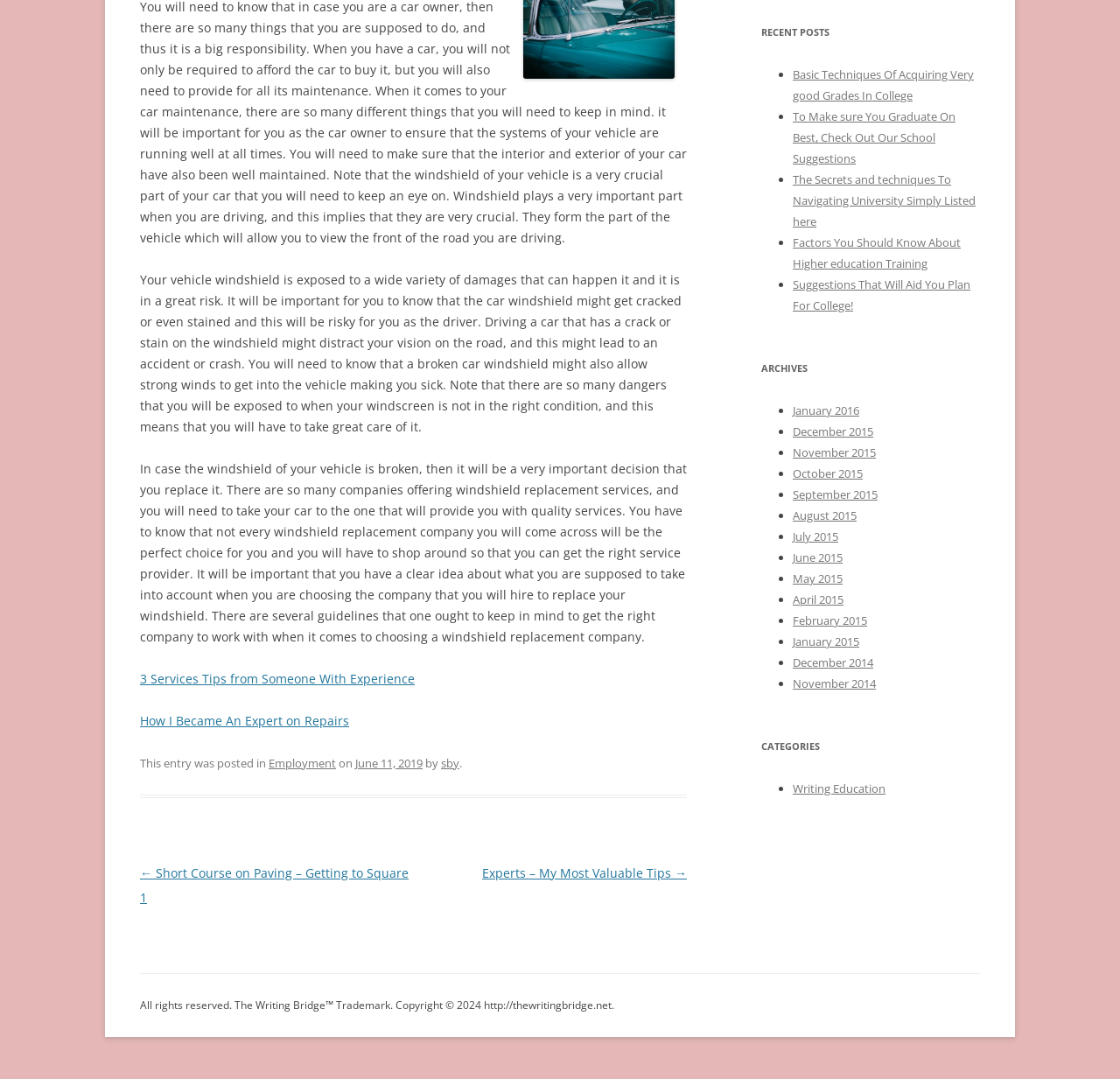Provide the bounding box coordinates of the HTML element this sentence describes: "June 11, 2019".

[0.317, 0.7, 0.377, 0.714]